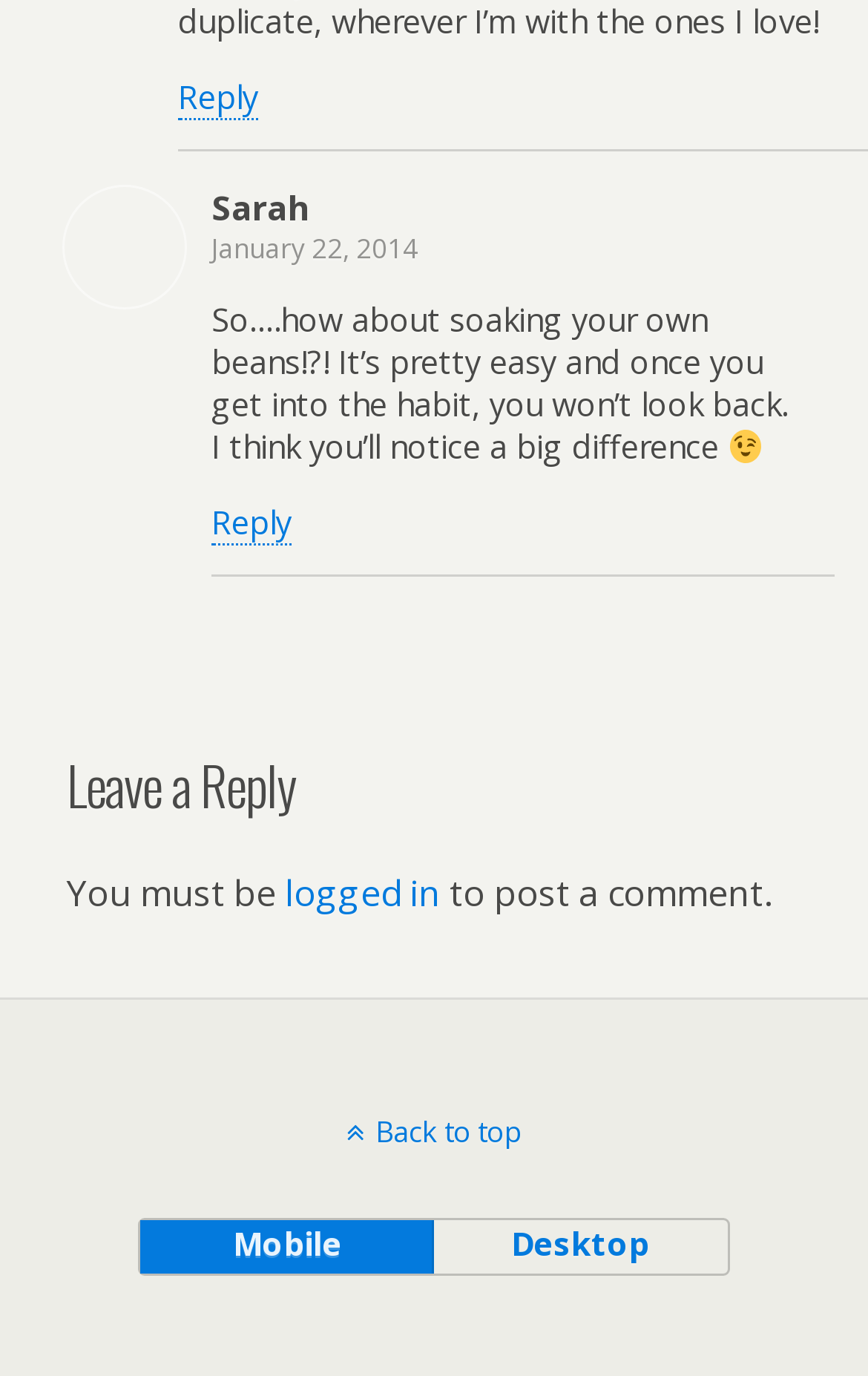Determine the bounding box of the UI element mentioned here: "home". The coordinates must be in the format [left, top, right, bottom] with values ranging from 0 to 1.

None